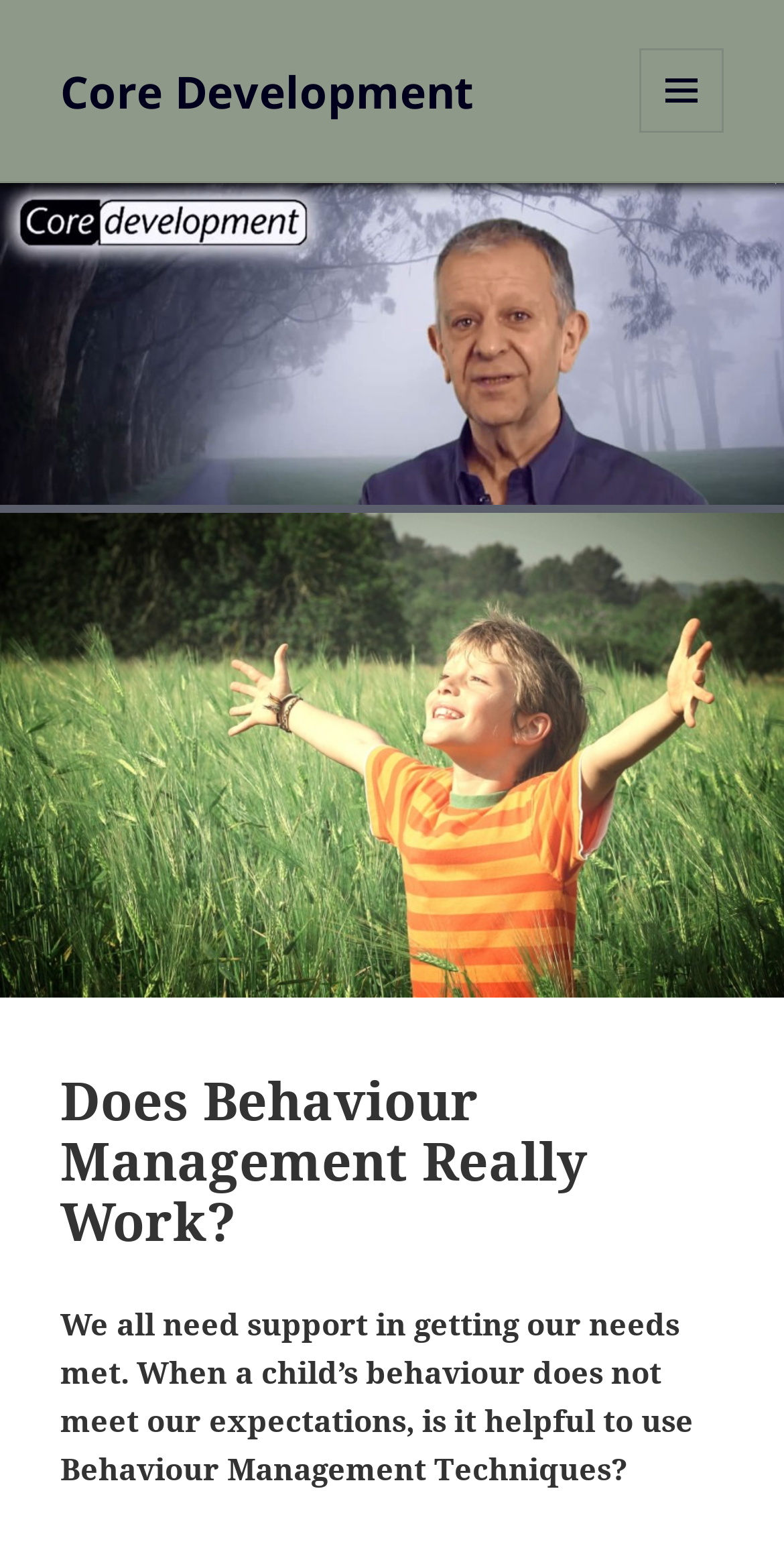Identify the bounding box for the described UI element: "Core Development".

[0.077, 0.039, 0.605, 0.078]